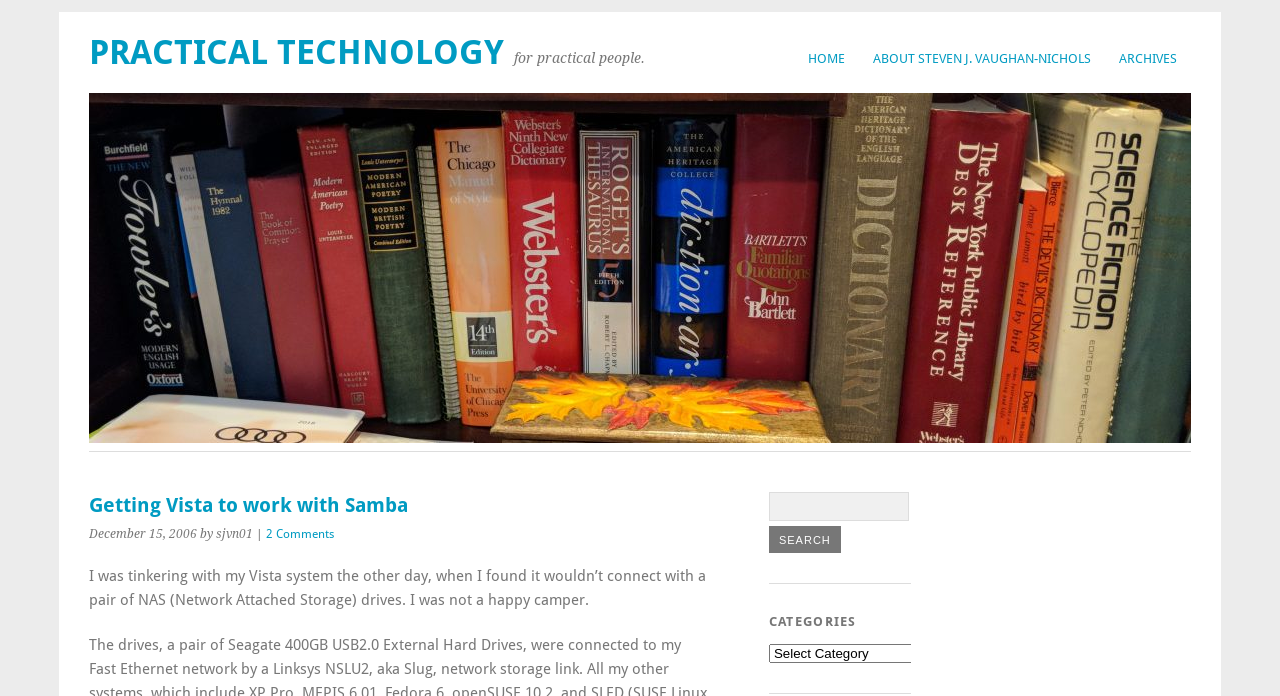Determine the bounding box coordinates of the section to be clicked to follow the instruction: "read the article". The coordinates should be given as four float numbers between 0 and 1, formatted as [left, top, right, bottom].

[0.07, 0.815, 0.552, 0.876]